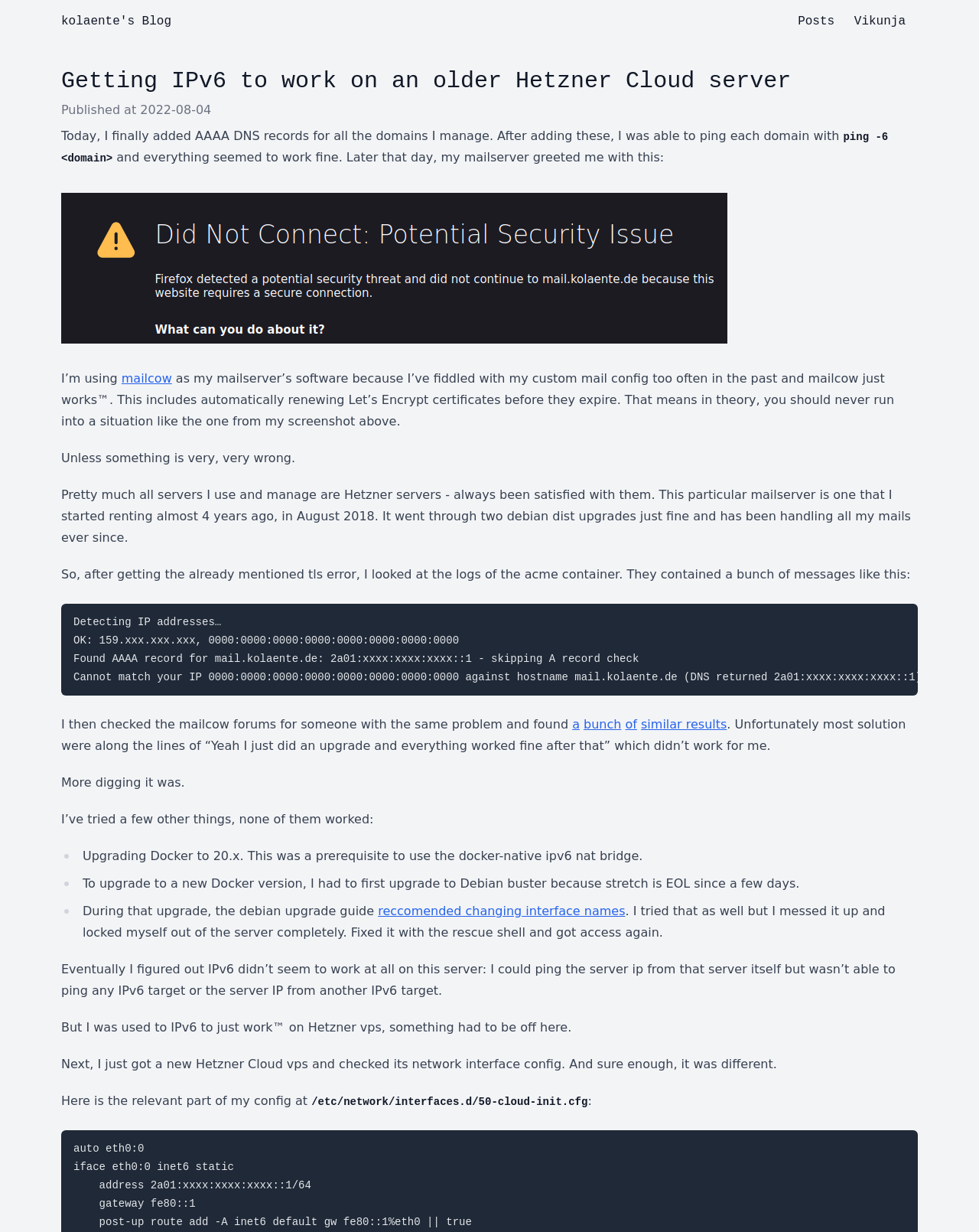Please provide a detailed answer to the question below by examining the image:
What did the author try to upgrade to fix the issue?

The author tried to upgrade Docker to version 20.x, which was a prerequisite to use the docker-native IPv6 NAT bridge, in an attempt to fix the IPv6 issue with their mailserver.